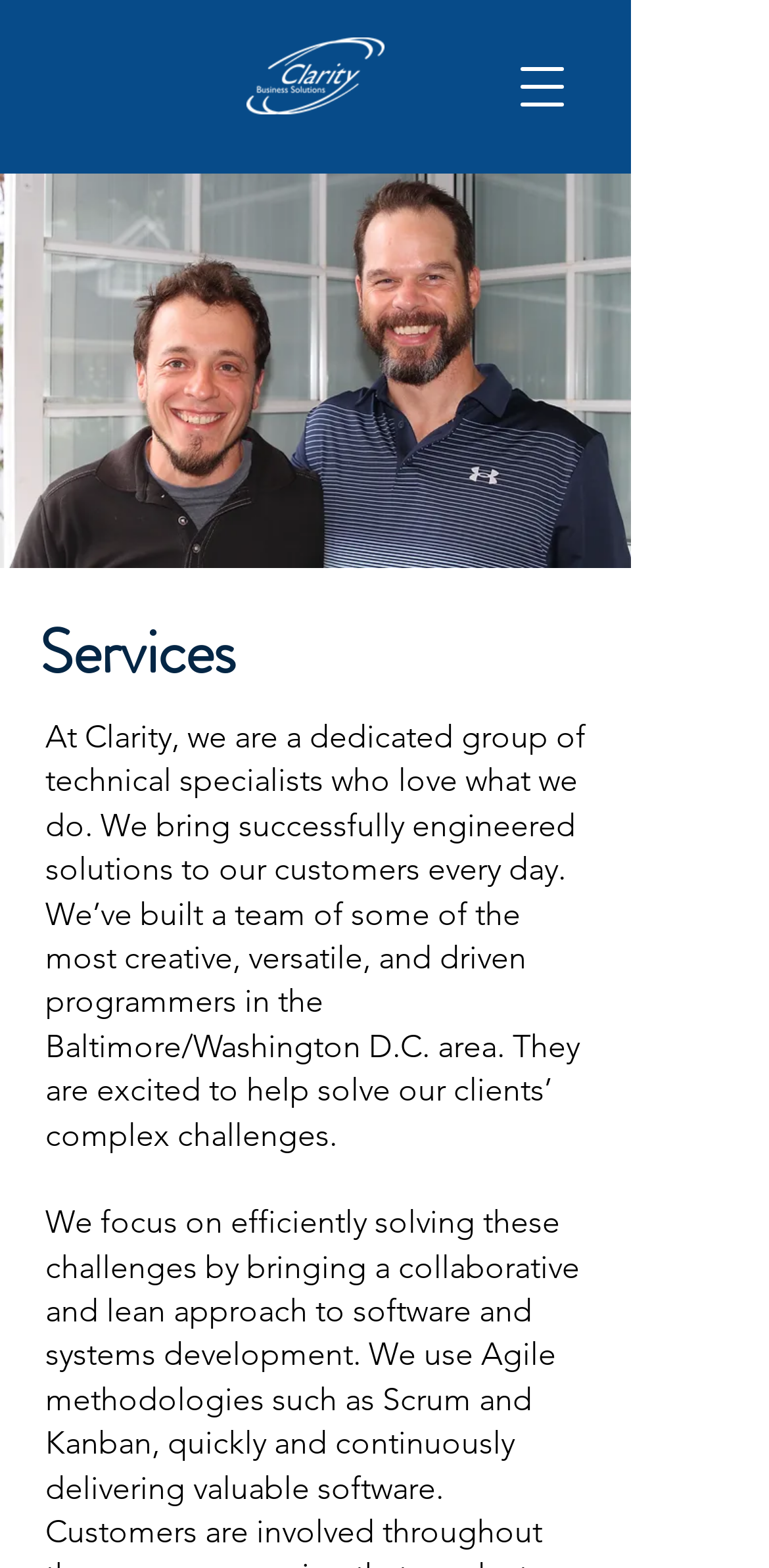What is the tone of the text describing Clarity's team?
Use the image to answer the question with a single word or phrase.

Positive